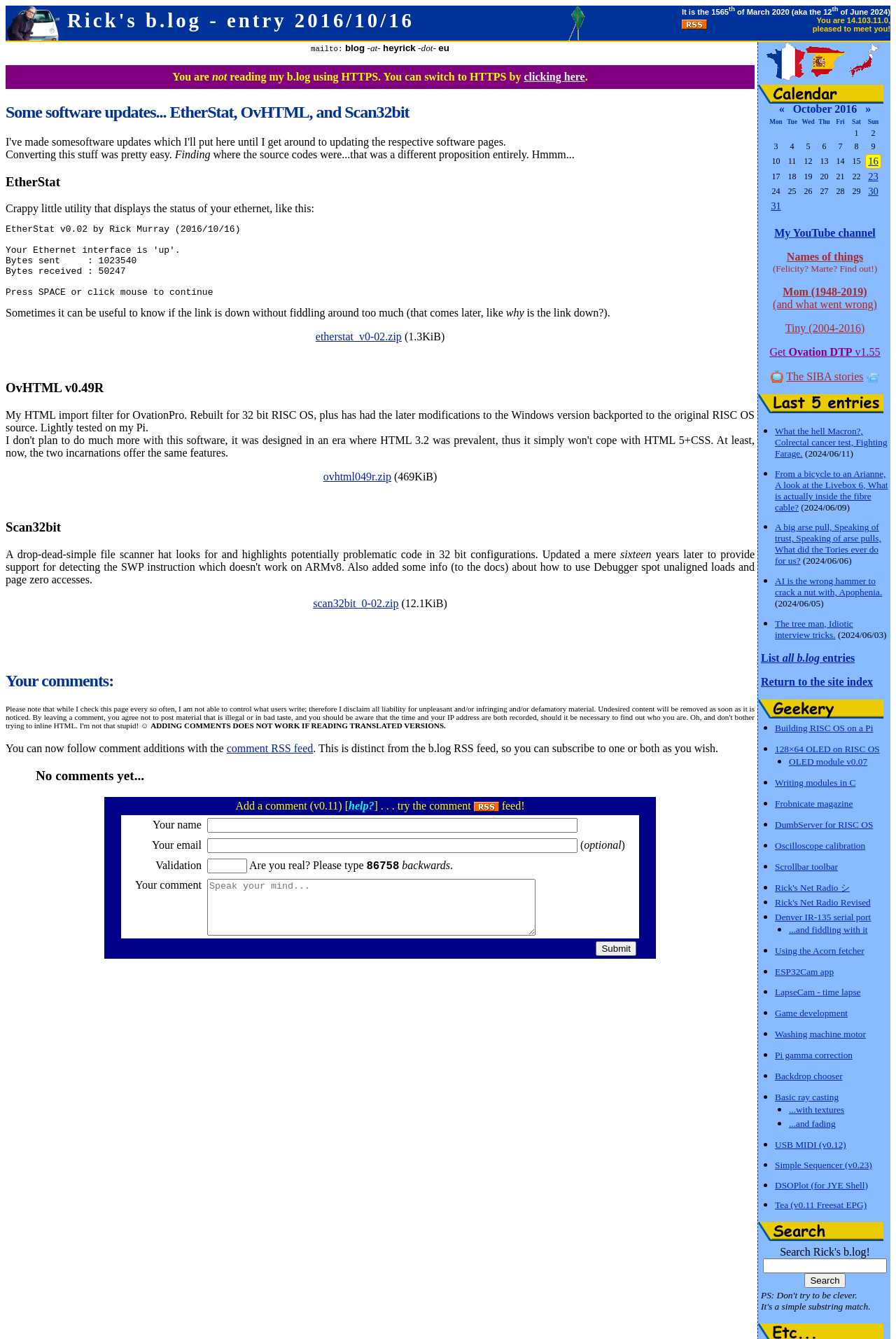Can you find the bounding box coordinates for the element to click on to achieve the instruction: "Click the 'Rick's kitemark' link"?

[0.634, 0.023, 0.658, 0.032]